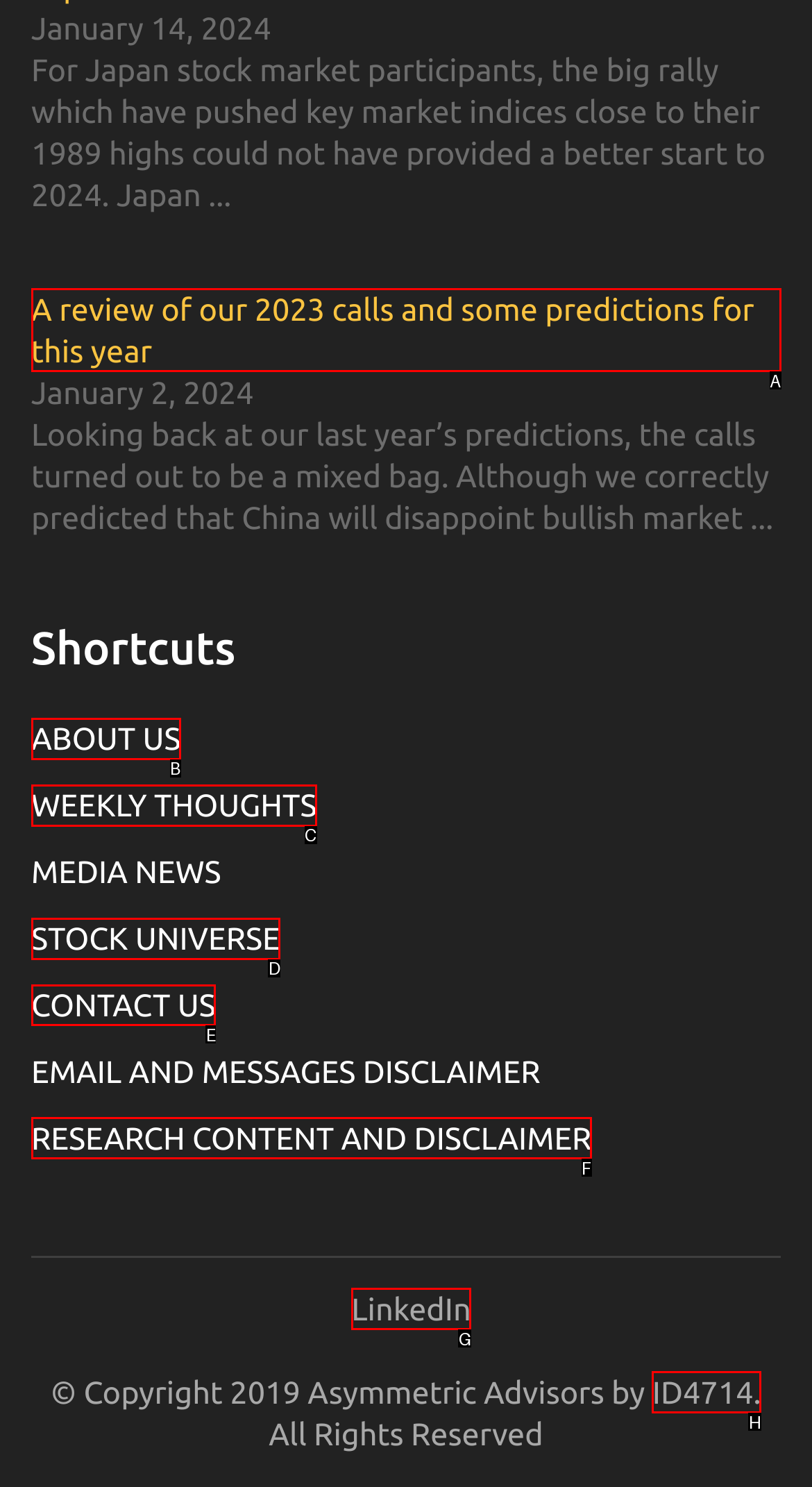Determine which option matches the element description: WEEKLY THOUGHTS
Reply with the letter of the appropriate option from the options provided.

C